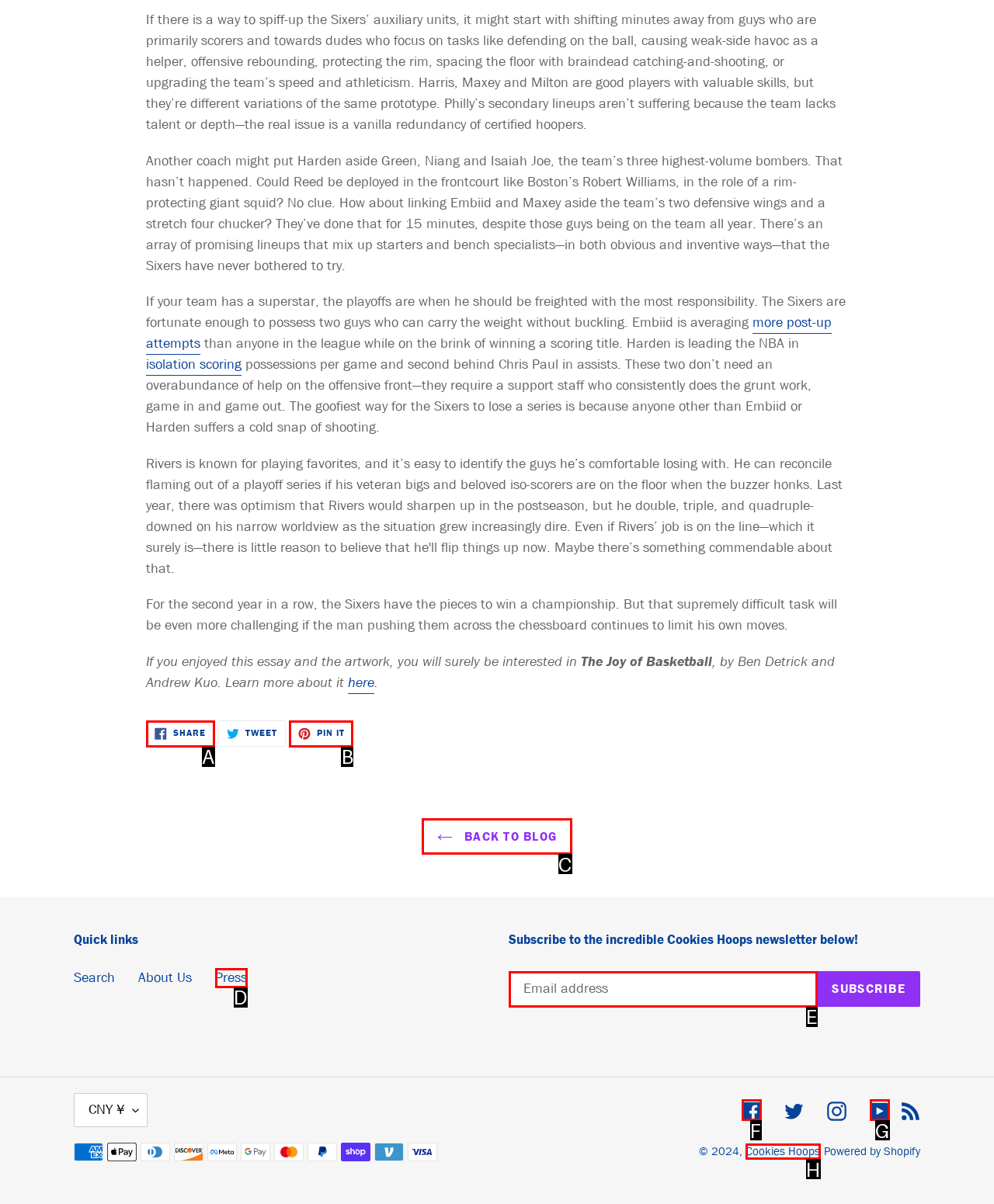For the given instruction: Click on the 'Cookies Hoops' link, determine which boxed UI element should be clicked. Answer with the letter of the corresponding option directly.

H